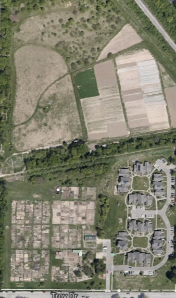Provide a comprehensive description of the image.

The image presents an aerial view of a community layout, showcasing a blend of green spaces and cultivated land. In the top section, various agricultural plots can be seen, which appear to be organized into distinct fields, some of which are freshly tilled while others remain fallow. Lush greenery borders these fields, hinting at the surrounding natural environment.

To the bottom right, there is a structured residential area, characterized by organized housing units. The layout of these homes suggests a focus on community interaction, possibly with common spaces designed to encourage socialization among residents. The road running along the bottom of the image provides access to this neighborhood, integrating it within the broader landscape. 

This visual representation highlights the relationship between natural and built environments, reflecting principles of social architecture that emphasize connectivity and communal living.